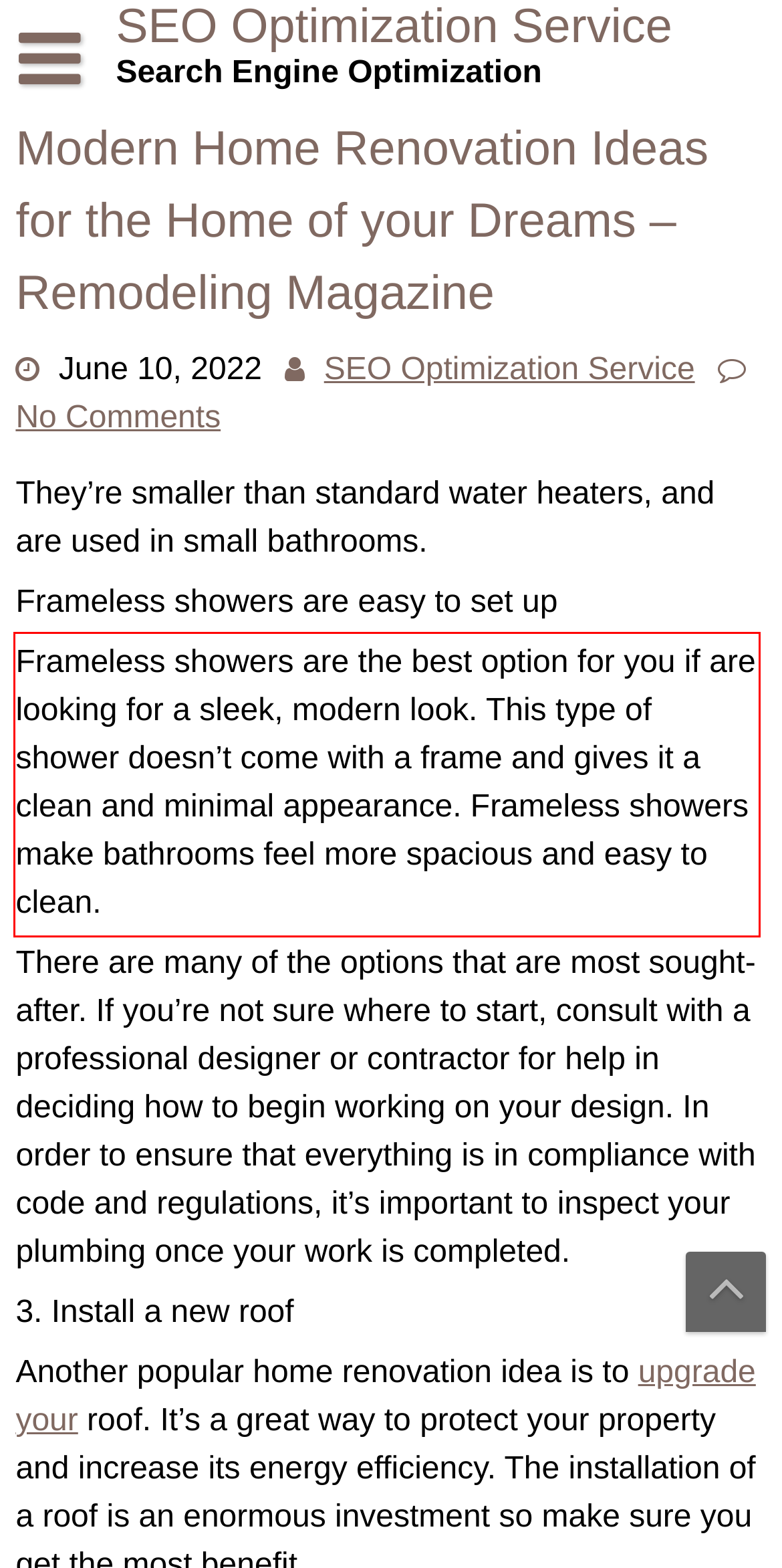There is a screenshot of a webpage with a red bounding box around a UI element. Please use OCR to extract the text within the red bounding box.

Frameless showers are the best option for you if are looking for a sleek, modern look. This type of shower doesn’t come with a frame and gives it a clean and minimal appearance. Frameless showers make bathrooms feel more spacious and easy to clean.